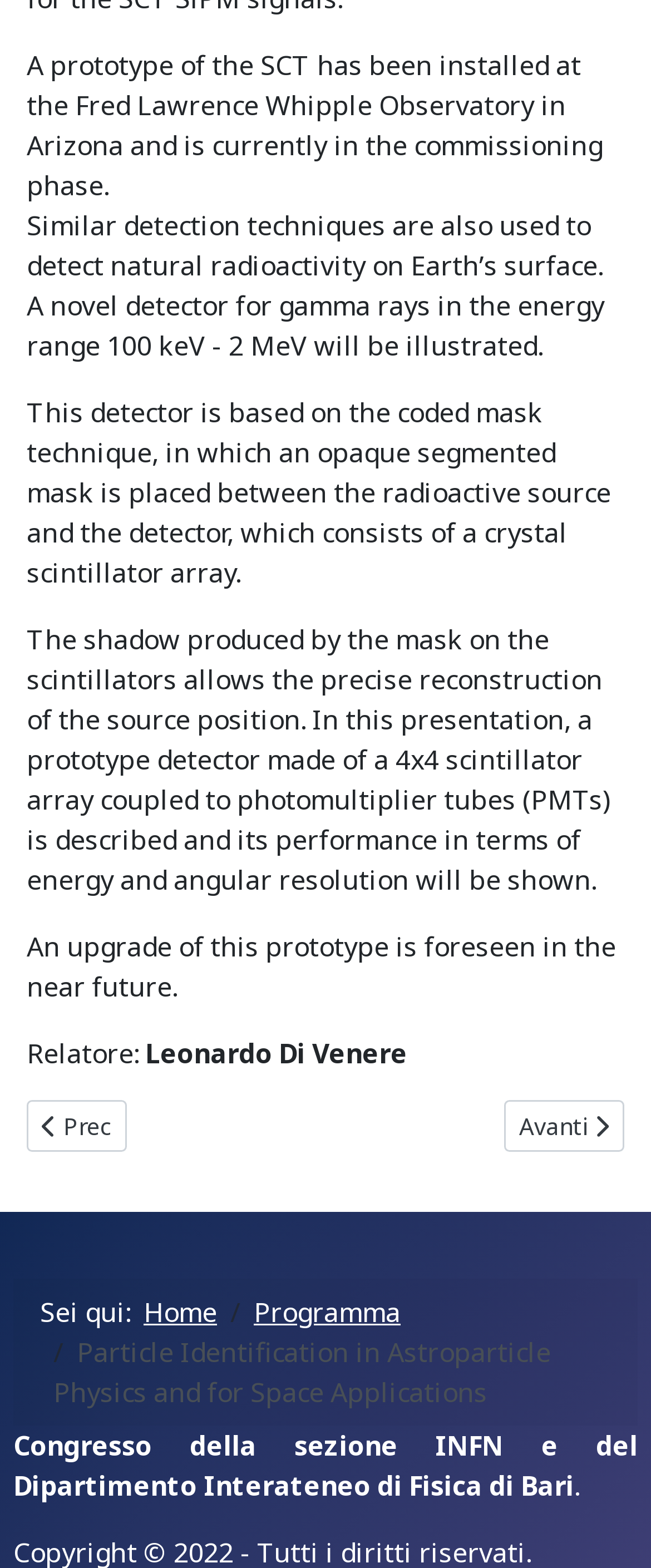What is the name of the congress? Look at the image and give a one-word or short phrase answer.

Congresso della sezione INFN e del Dipartimento Interateneo di Fisica di Bari